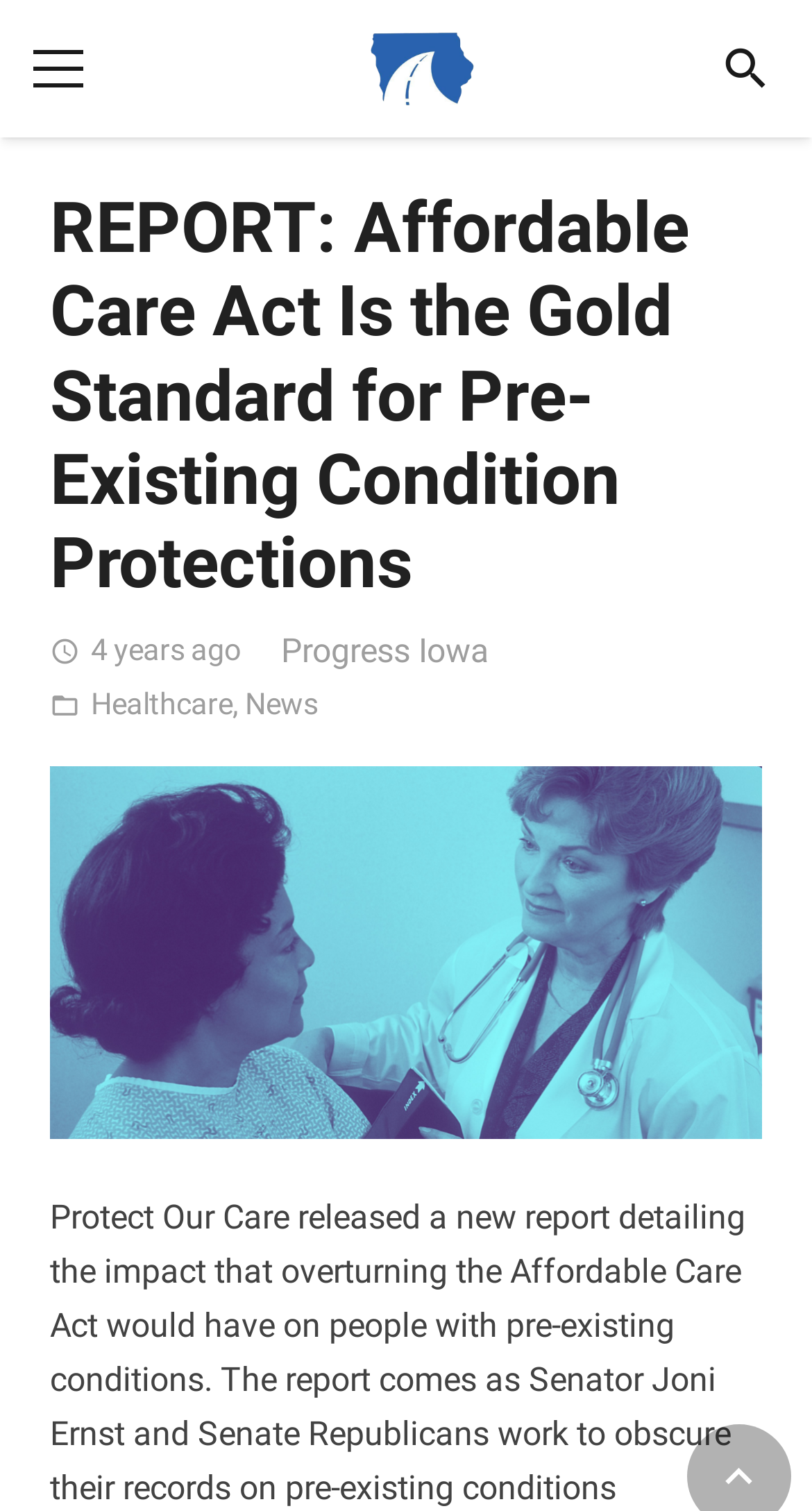Can you give a detailed response to the following question using the information from the image? How many links are there in the top navigation menu?

I found the number of links in the top navigation menu by looking at the links at the top of the webpage. There are three links, 'Menu', 'Link', and 'Search', which are located in the top navigation menu.